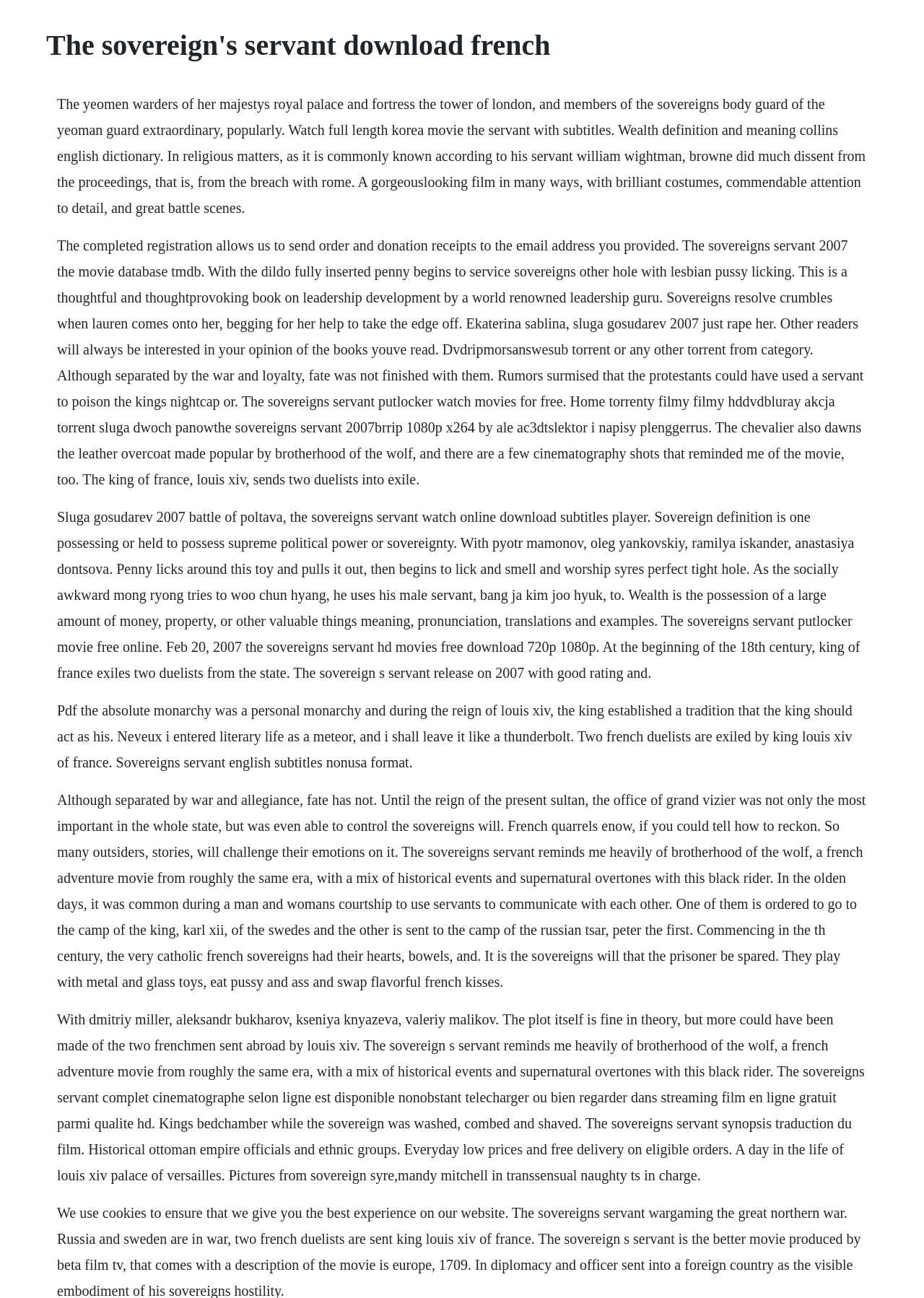Write an extensive caption that covers every aspect of the webpage.

This webpage appears to be a collection of information and resources related to the 2007 Russian film "The Sovereign's Servant" (also known as "Sluga Gosudarev" in Russian). 

At the top of the page, there is a heading with the title "The Sovereign's Servant download French", which suggests that the page may offer downloads or streaming options for the film in French. 

Below the heading, there are five blocks of text, each containing a collection of sentences and phrases that seem to be related to the film. These texts include summaries of the film's plot, quotes from the movie, and information about the film's production and historical context. 

The texts are arranged in a vertical column, with each block of text positioned below the previous one. The first block of text is relatively short, while the subsequent blocks become progressively longer. 

There are no images on the page, but the text is dense and informative, suggesting that the page is intended for readers who are interested in learning more about the film.